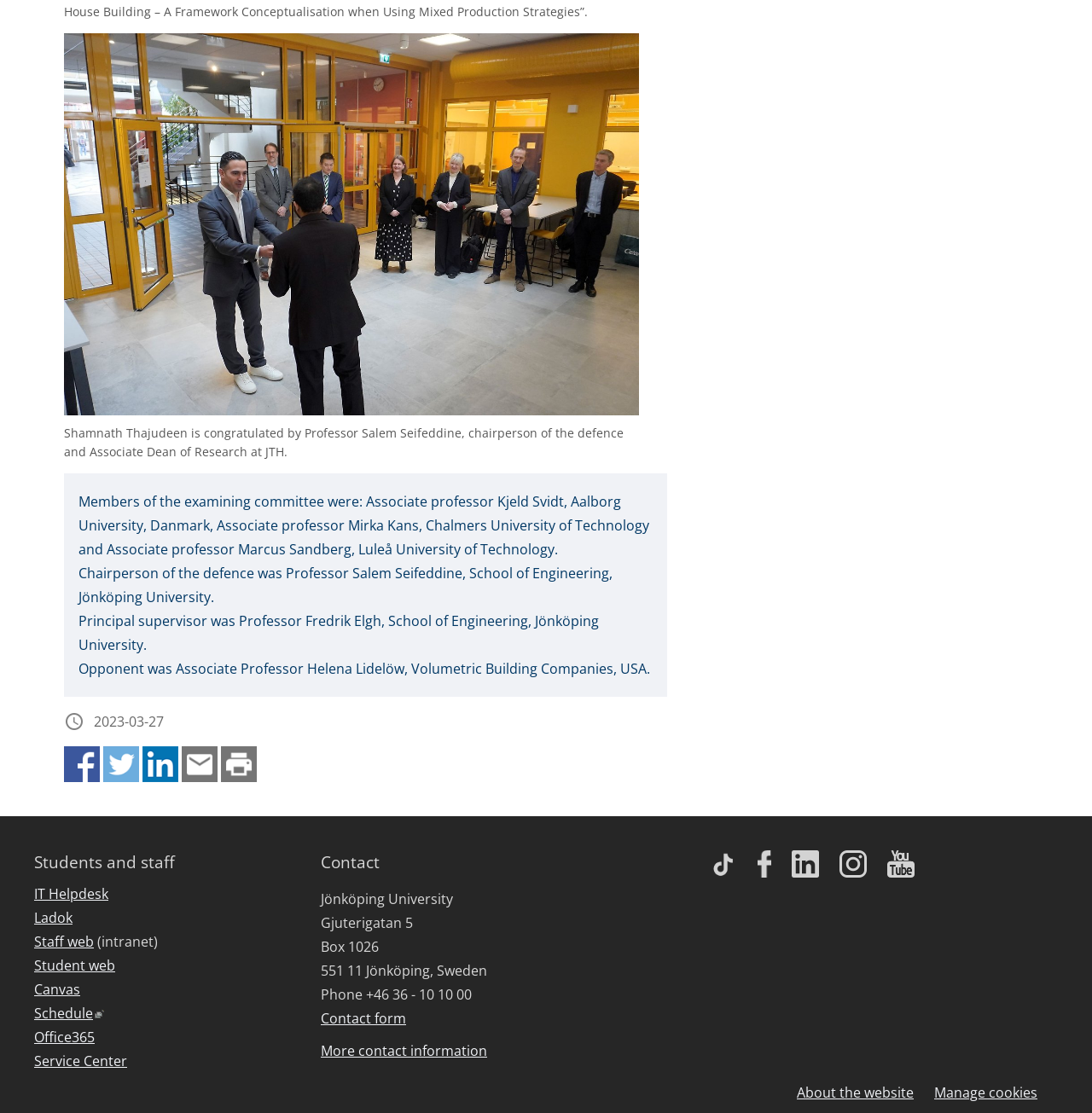Determine the bounding box coordinates of the clickable region to carry out the instruction: "Contact us through mail".

[0.167, 0.69, 0.2, 0.706]